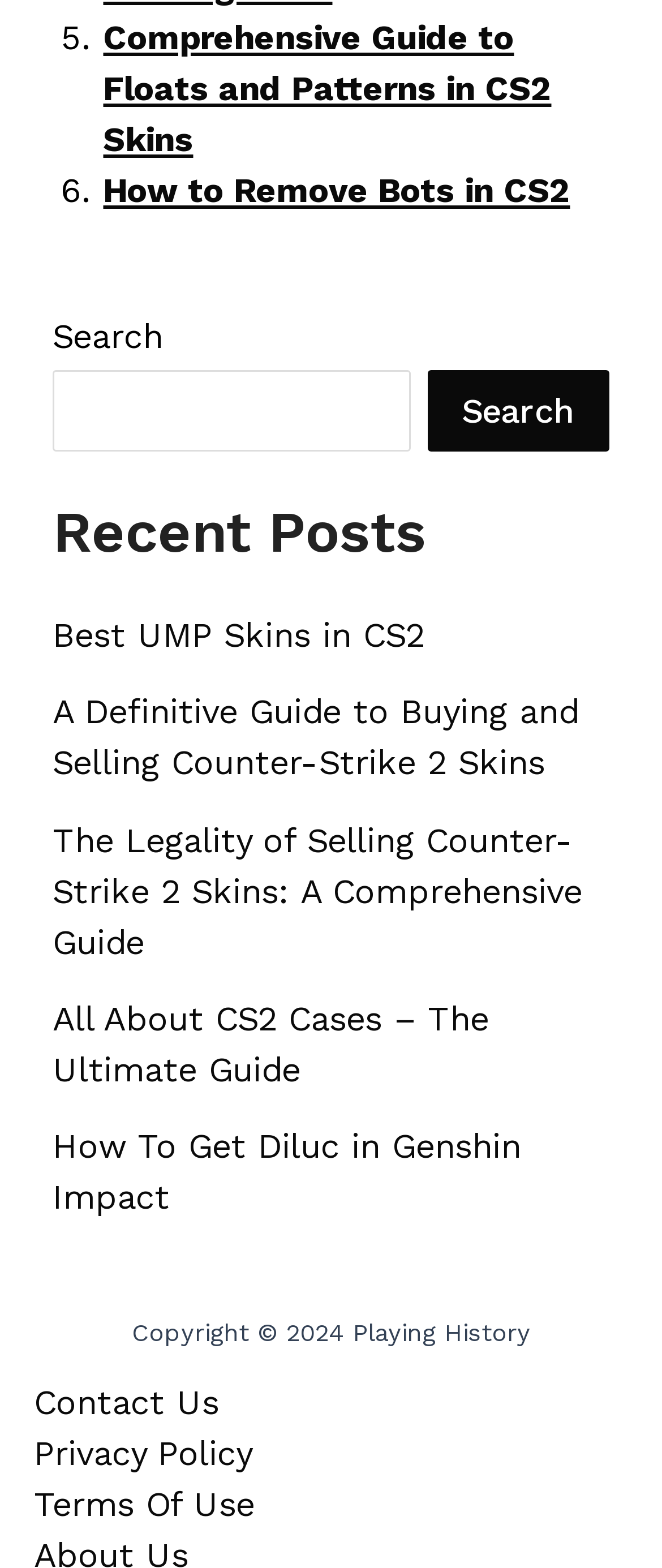Answer the following inquiry with a single word or phrase:
Is there a search function on the webpage?

Yes